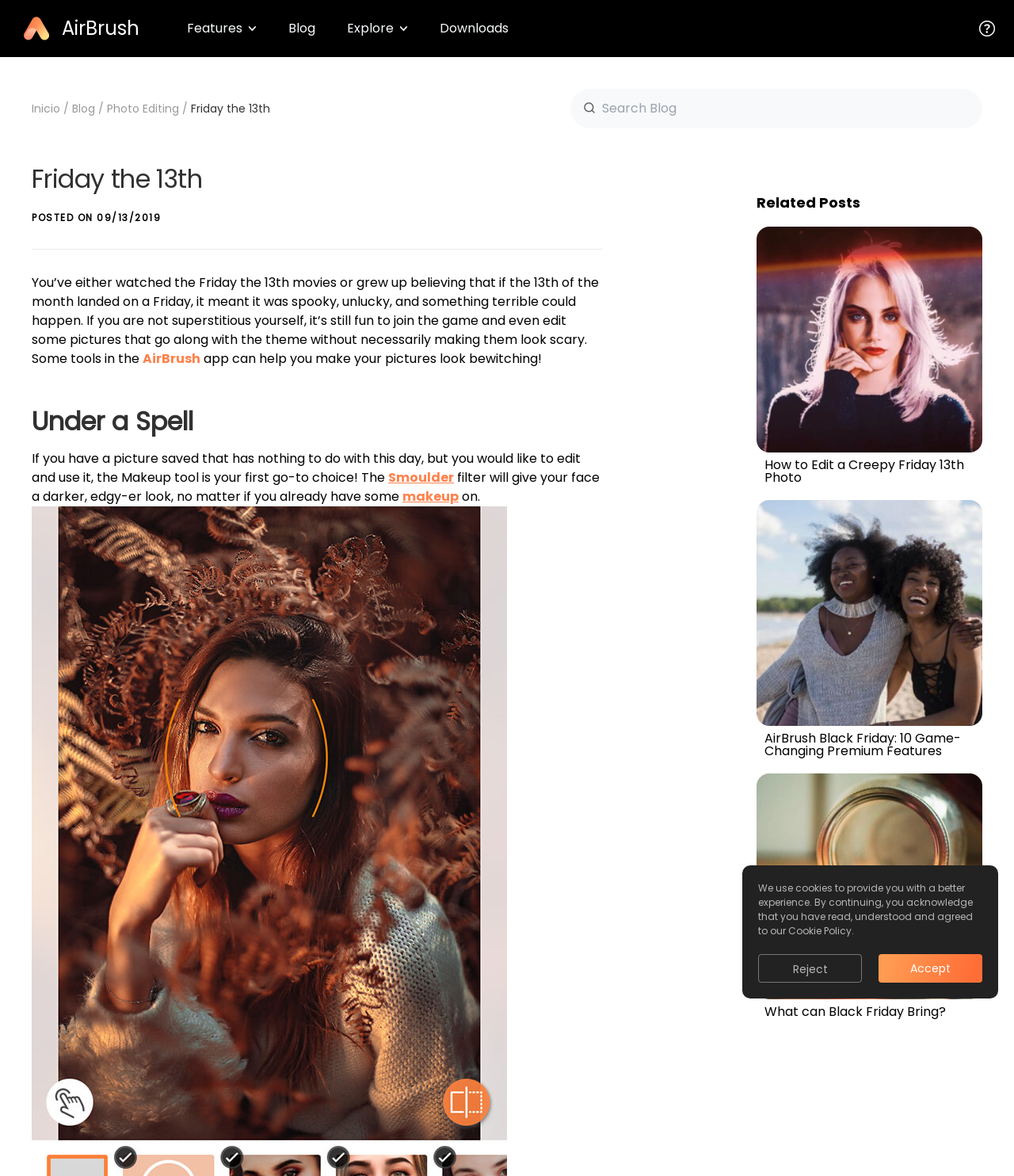Look at the image and answer the question in detail:
What is the theme of the blog post?

The theme of the blog post can be determined by reading the heading 'Friday the 13th' and the content of the blog post, which mentions the superstition surrounding the date.